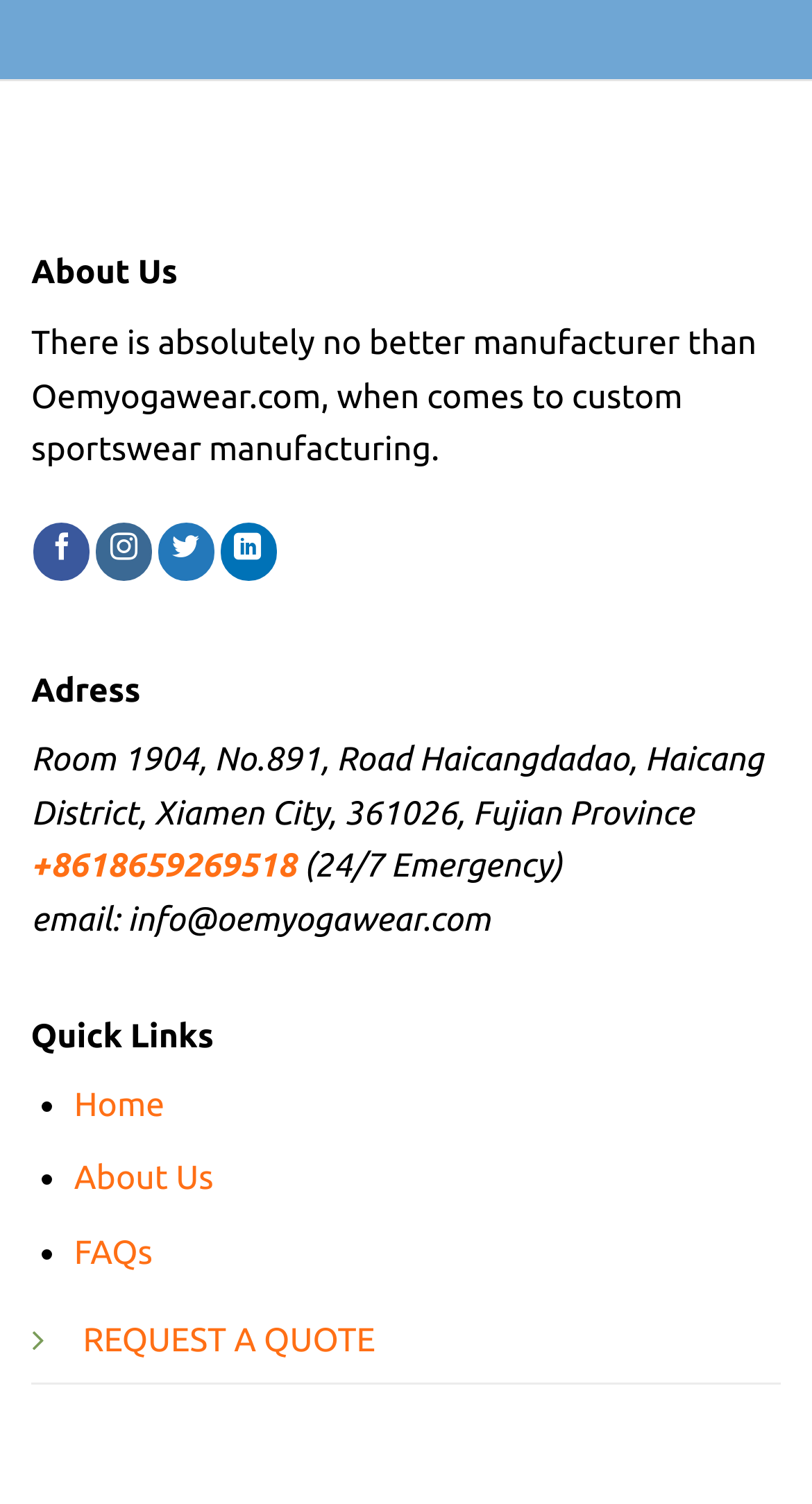Determine the bounding box coordinates of the clickable element necessary to fulfill the instruction: "Call the phone number". Provide the coordinates as four float numbers within the 0 to 1 range, i.e., [left, top, right, bottom].

[0.038, 0.564, 0.365, 0.589]